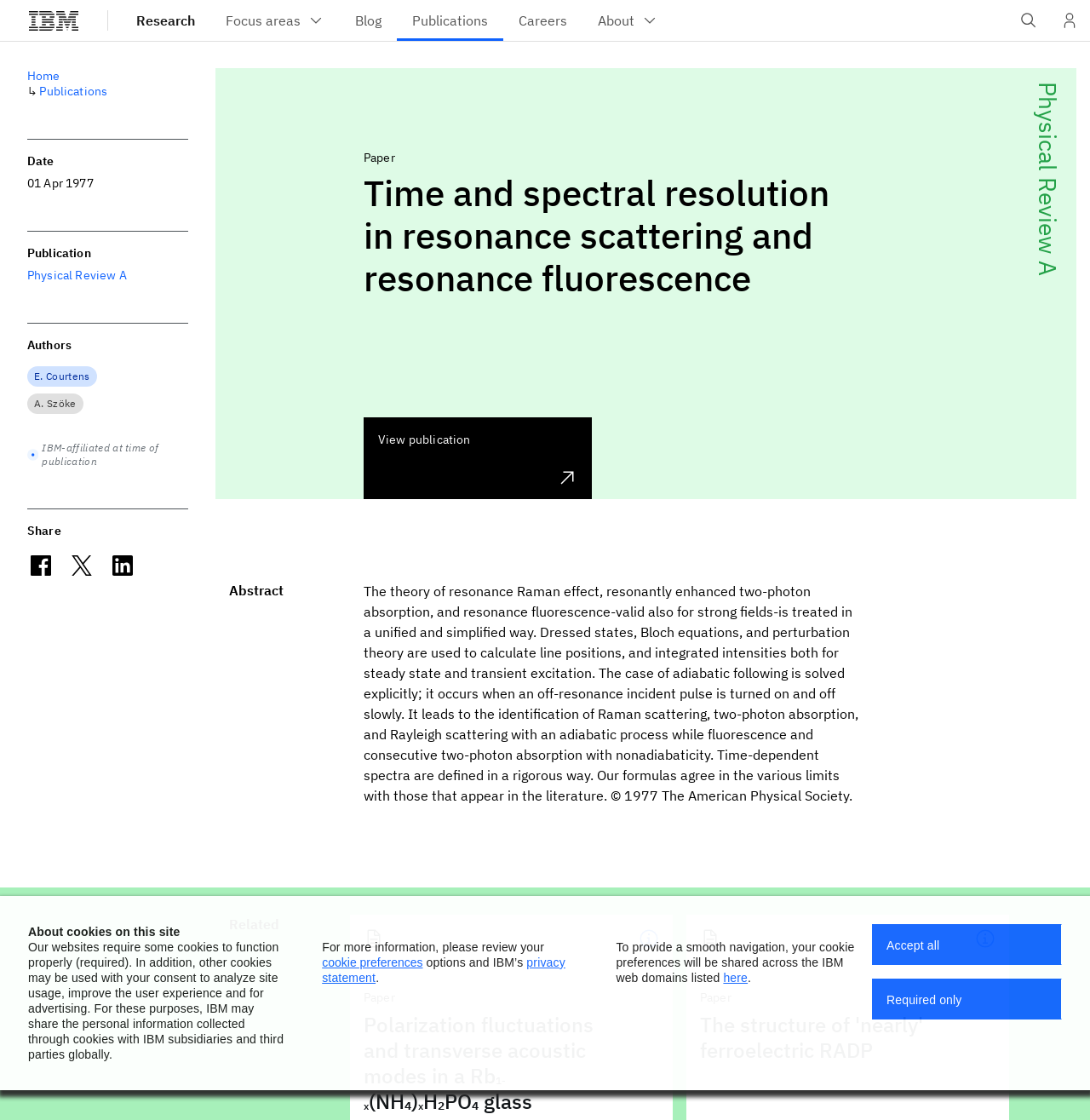Pinpoint the bounding box coordinates of the element that must be clicked to accomplish the following instruction: "Click on READ REVENGE OF THE IRON BLOODED SWORD HOUND". The coordinates should be in the format of four float numbers between 0 and 1, i.e., [left, top, right, bottom].

None